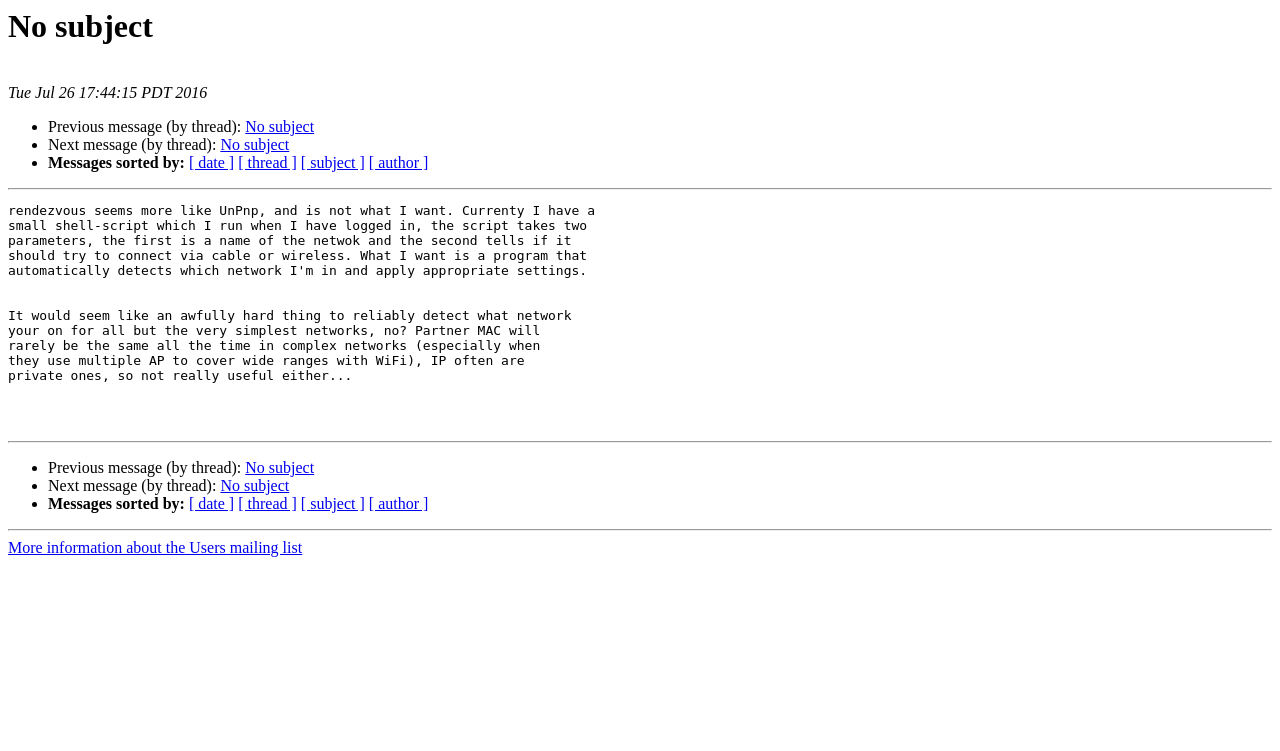What is the topic of the mailing list?
Provide a detailed and extensive answer to the question.

I found the topic of the mailing list by looking at the link at the bottom of the page, which provides more information about the Users mailing list.